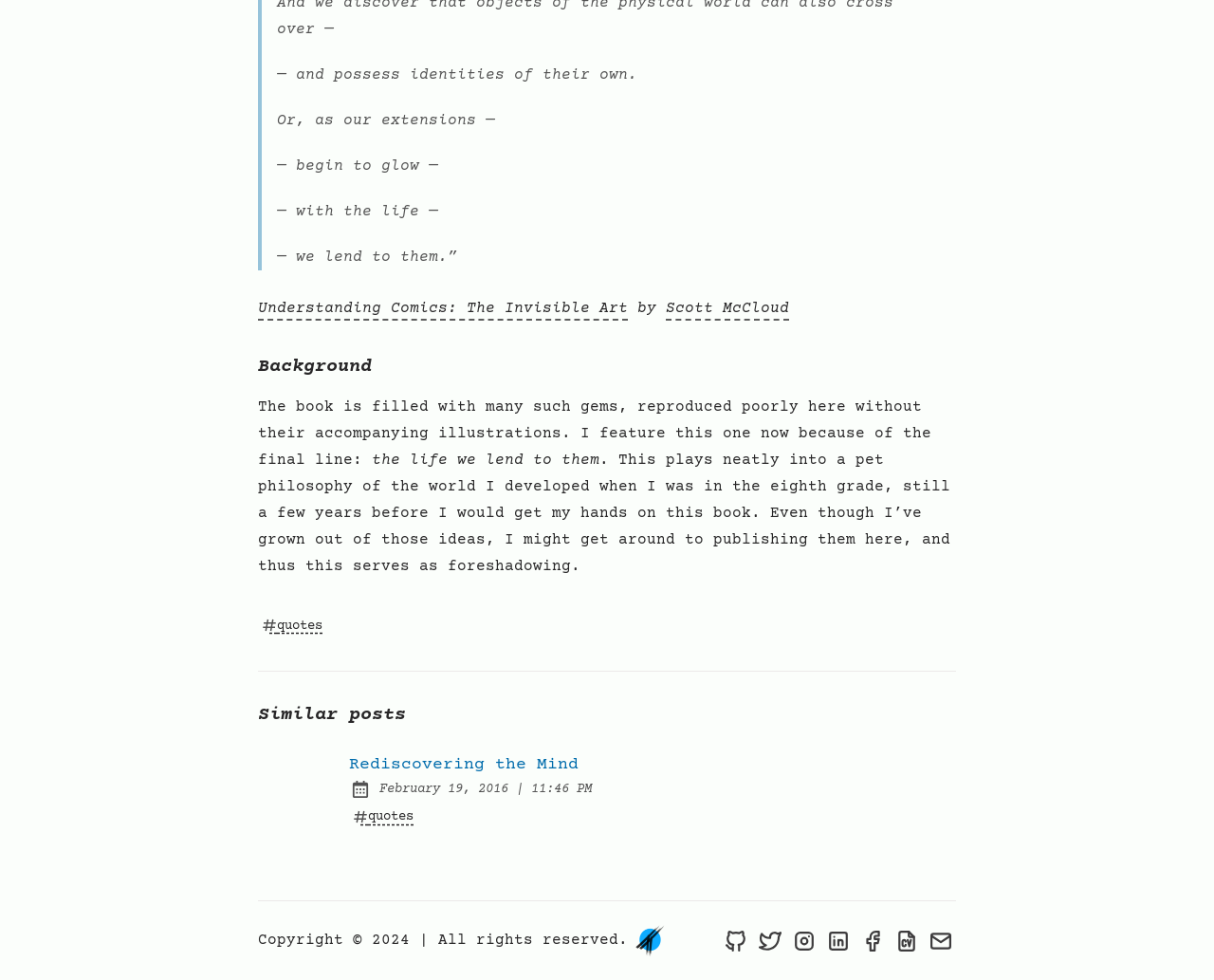What is the copyright year mentioned at the bottom of the page?
Look at the image and respond to the question as thoroughly as possible.

I found the copyright year by looking at the static text element with the text 'Copyright © 2024' which is located at [0.212, 0.951, 0.338, 0.969] and is a child of the root element.